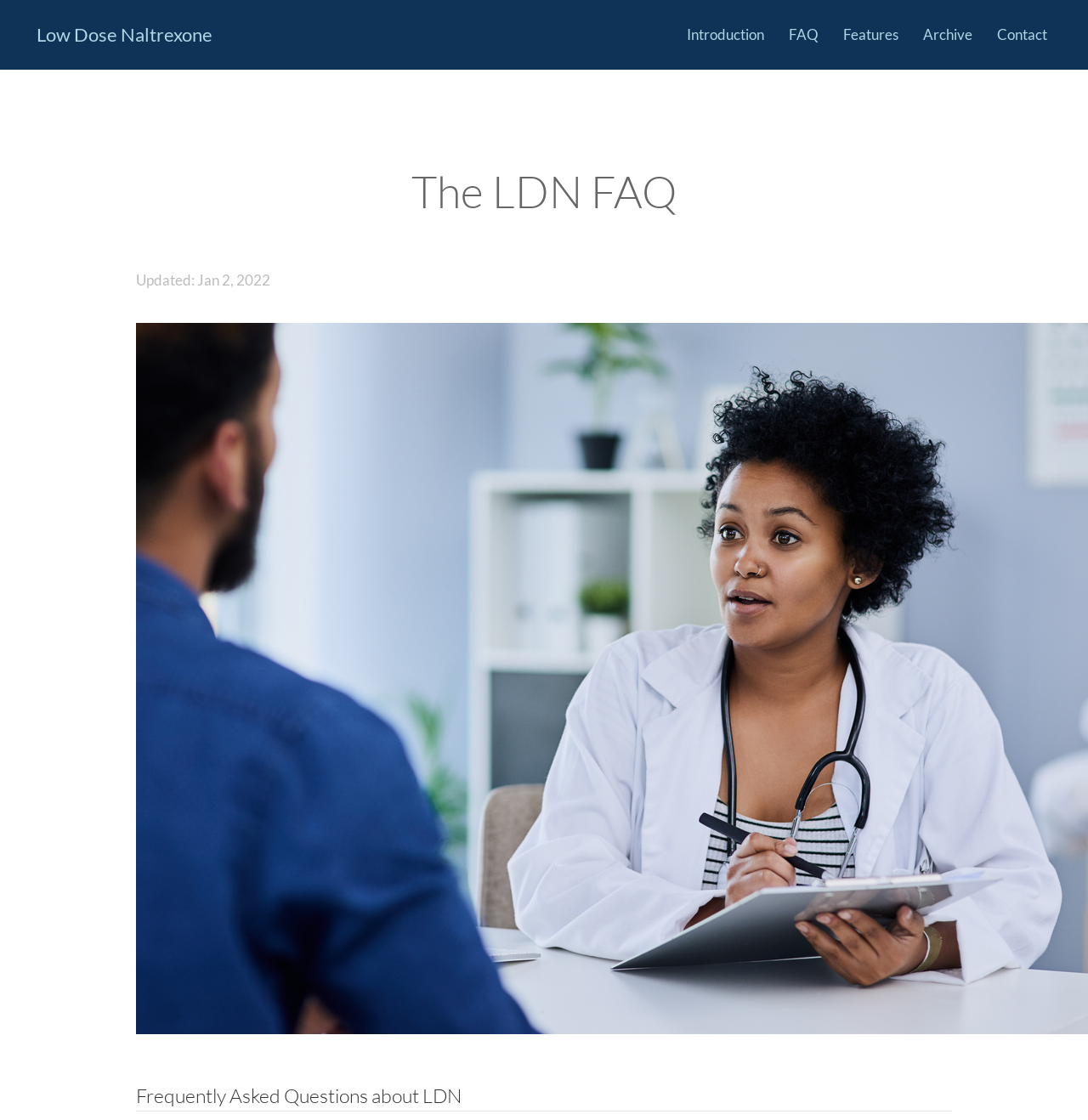What is the title of the FAQ section?
Please give a detailed and elaborate answer to the question.

The FAQ section has a heading 'The LDN FAQ' which is a subheading of the main topic. This heading is located within a header element and has a distinct bounding box coordinate.